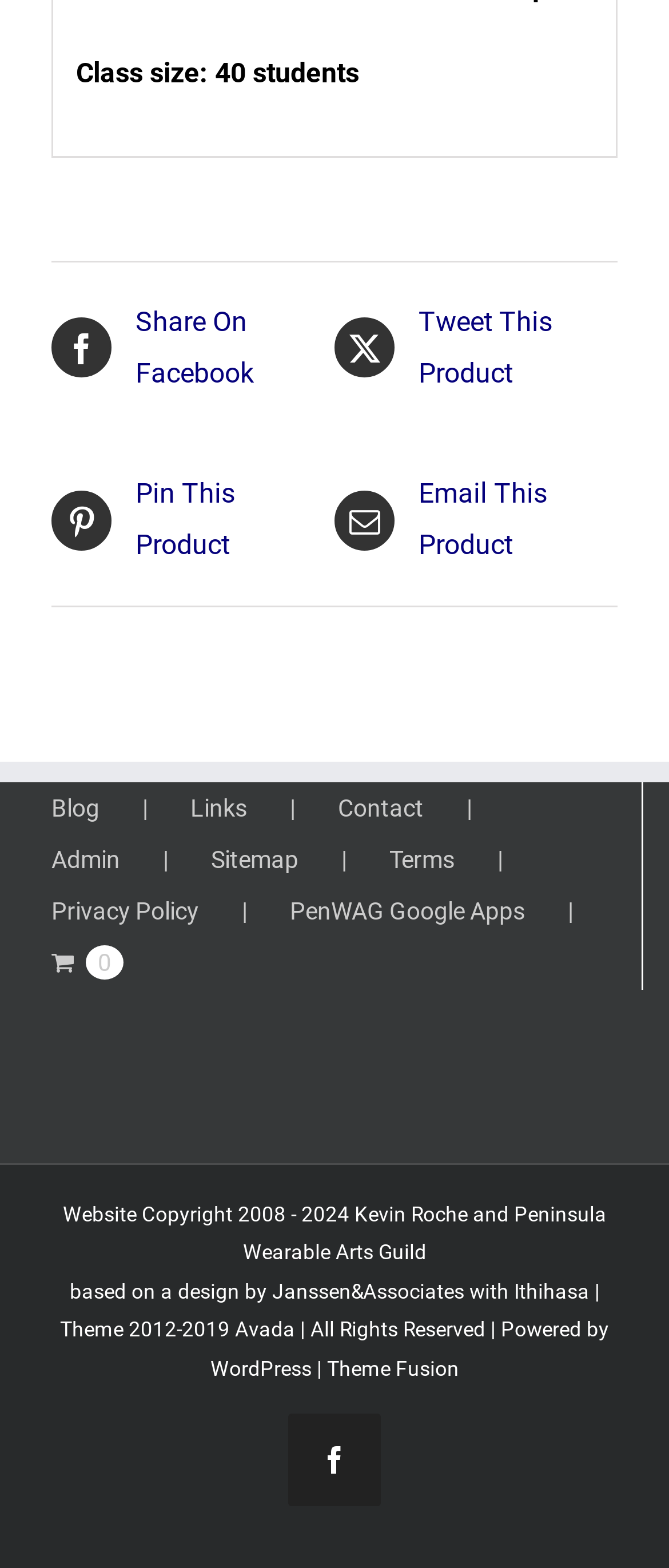Find the bounding box coordinates for the element that must be clicked to complete the instruction: "Check the sitemap". The coordinates should be four float numbers between 0 and 1, indicated as [left, top, right, bottom].

[0.315, 0.534, 0.582, 0.563]